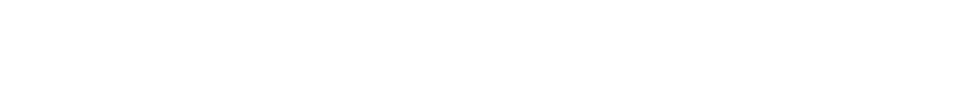What does the logo embody?
We need a detailed and exhaustive answer to the question. Please elaborate.

The logo embodies concepts of professionalism and service excellence within the transportation sector, aimed at offering a premium travel experience, which is reflected in the company's commitment to quality and reliability in executive transportation services.